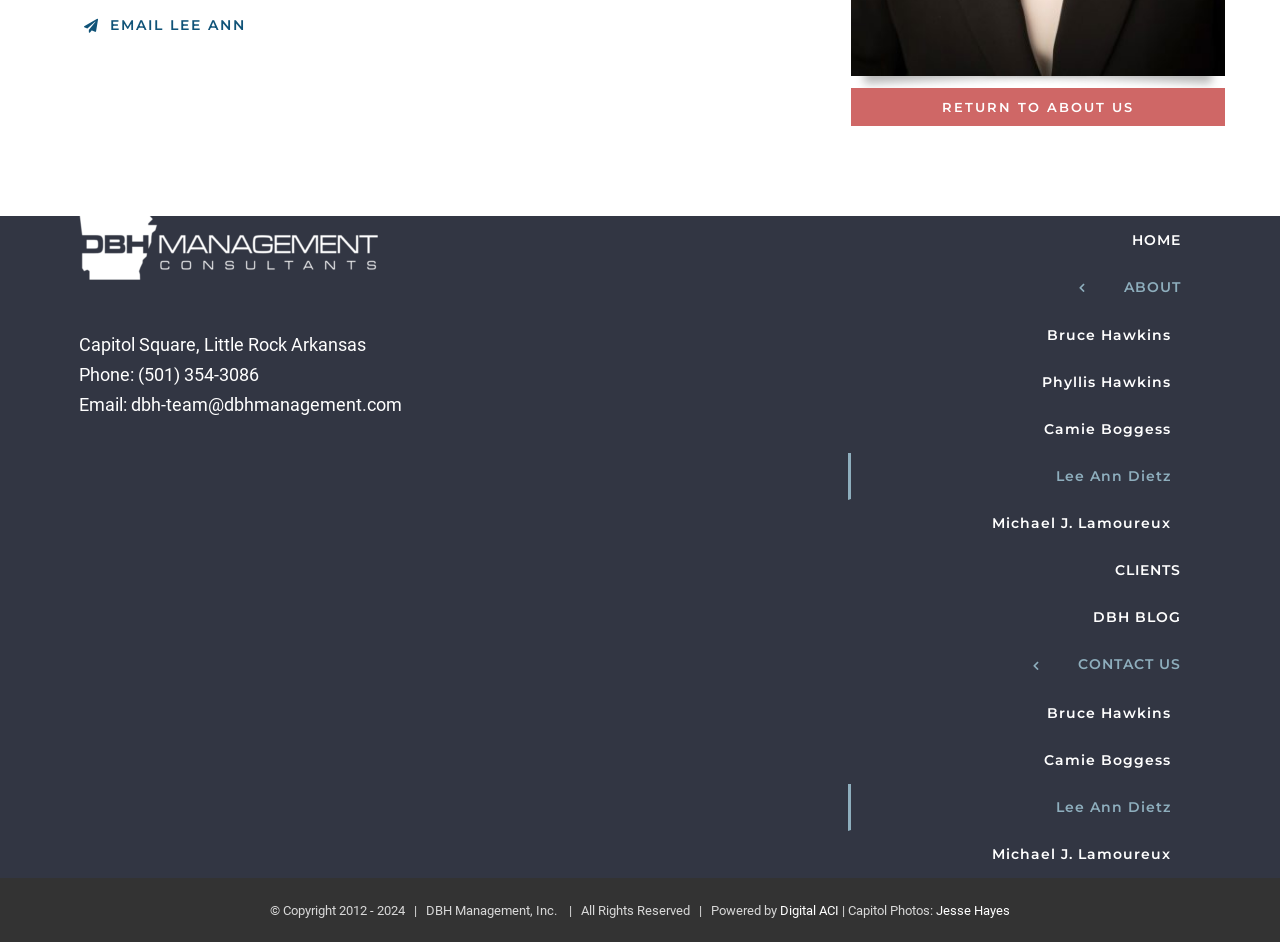From the webpage screenshot, identify the region described by Small & Medium Enterprises. Provide the bounding box coordinates as (top-left x, top-left y, bottom-right x, bottom-right y), with each value being a floating point number between 0 and 1.

None